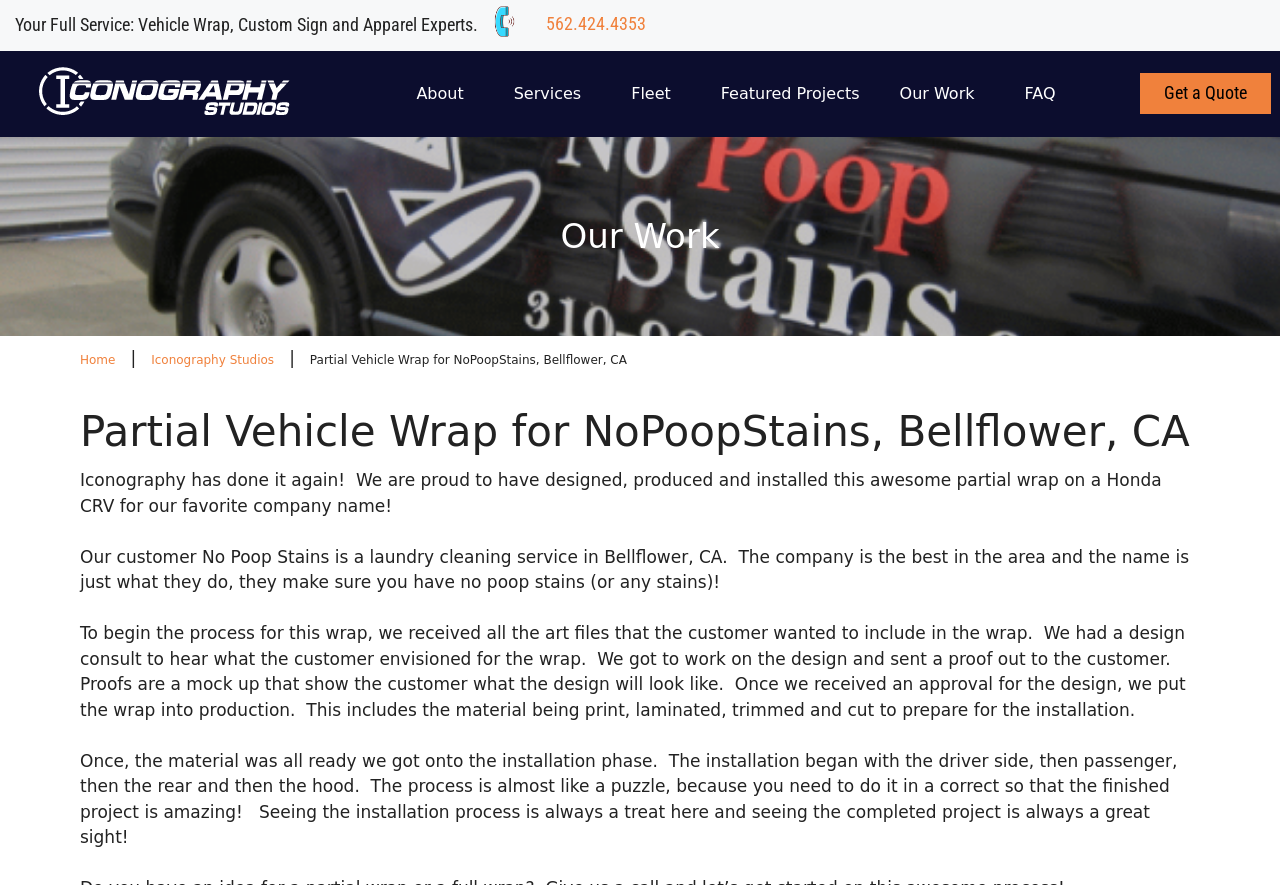Please indicate the bounding box coordinates of the element's region to be clicked to achieve the instruction: "Learn more about services". Provide the coordinates as four float numbers between 0 and 1, i.e., [left, top, right, bottom].

[0.386, 0.08, 0.477, 0.132]